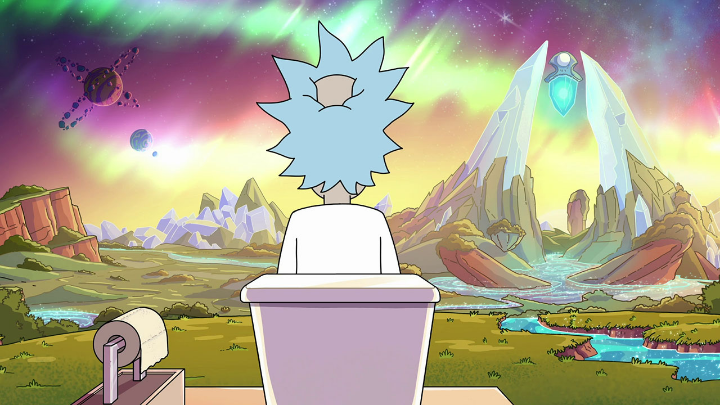Offer a detailed narrative of what is shown in the image.

In this vibrant and surreal scene from the animated series "Rick and Morty," we see the character Rick Sanchez seated on a toilet amidst an otherworldly landscape. The background is a stunning blend of colorful auroras and celestial bodies, including distant planets and swirling galaxies. Towering mountains frame the scene, adorned with shimmering structures that suggest alien architecture. The lush, green terrain below is interspersed with a flowing river, enhancing the enchanting atmosphere. Rick, with his spiky blue hair and white lab coat, gazes out at the bizarre yet beautiful vista, embodying the show's trademark combination of absurdity and creativity. This striking imagery captures the essence of interdimensional adventures and the unconventional humor that defines the series.